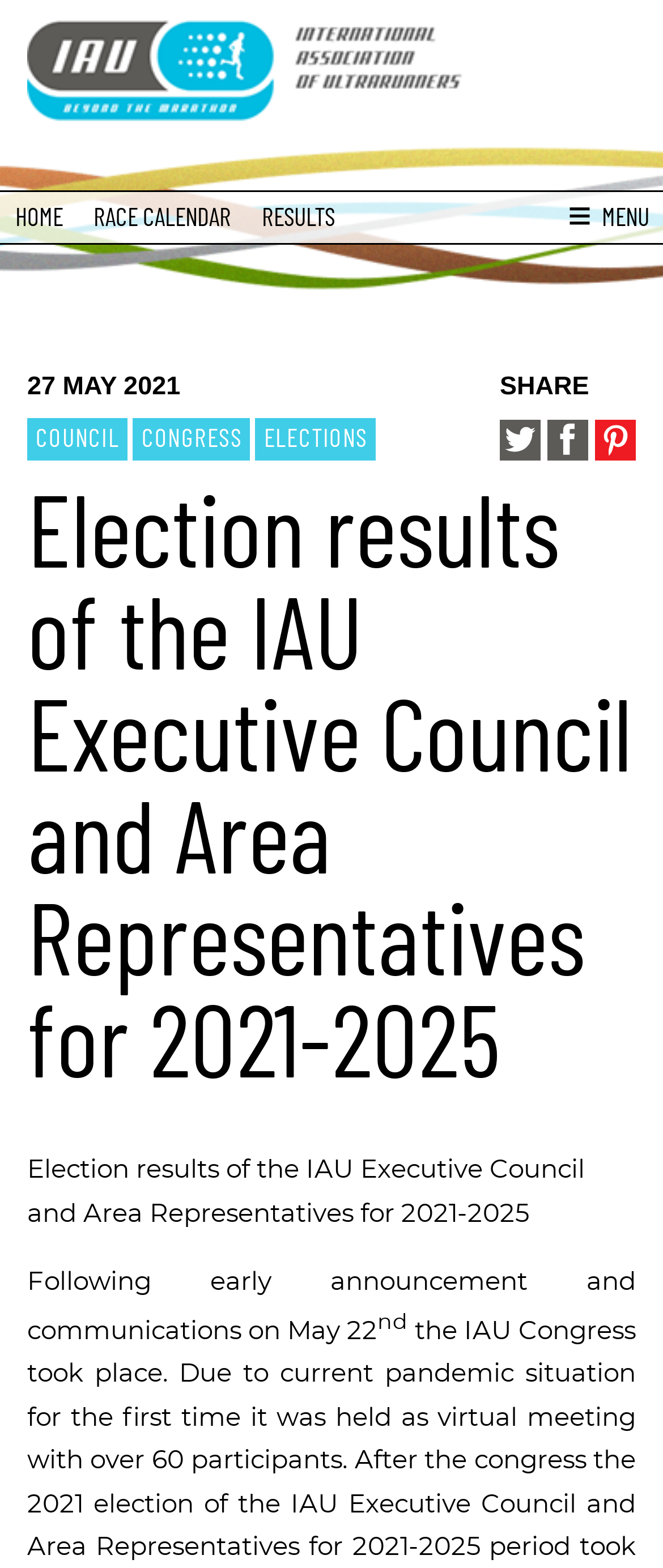Answer the question in a single word or phrase:
How many social media platforms are available for sharing?

3